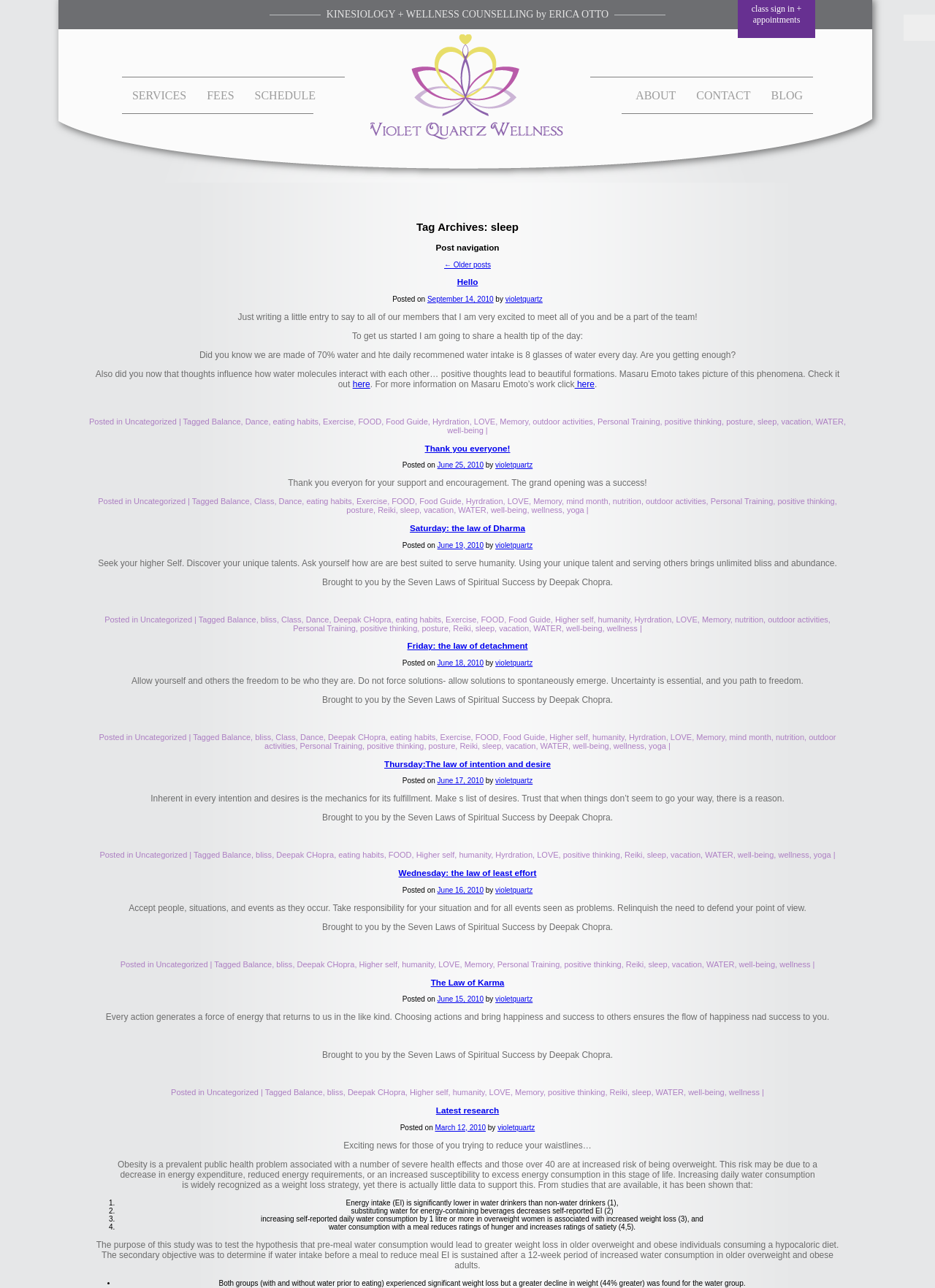Based on the image, provide a detailed response to the question:
What is the recommended daily water intake?

The recommended daily water intake can be found in the first blog post, where it is written that 'Did you know we are made of 70% water and the daily recommended water intake is 8 glasses of water every day.'